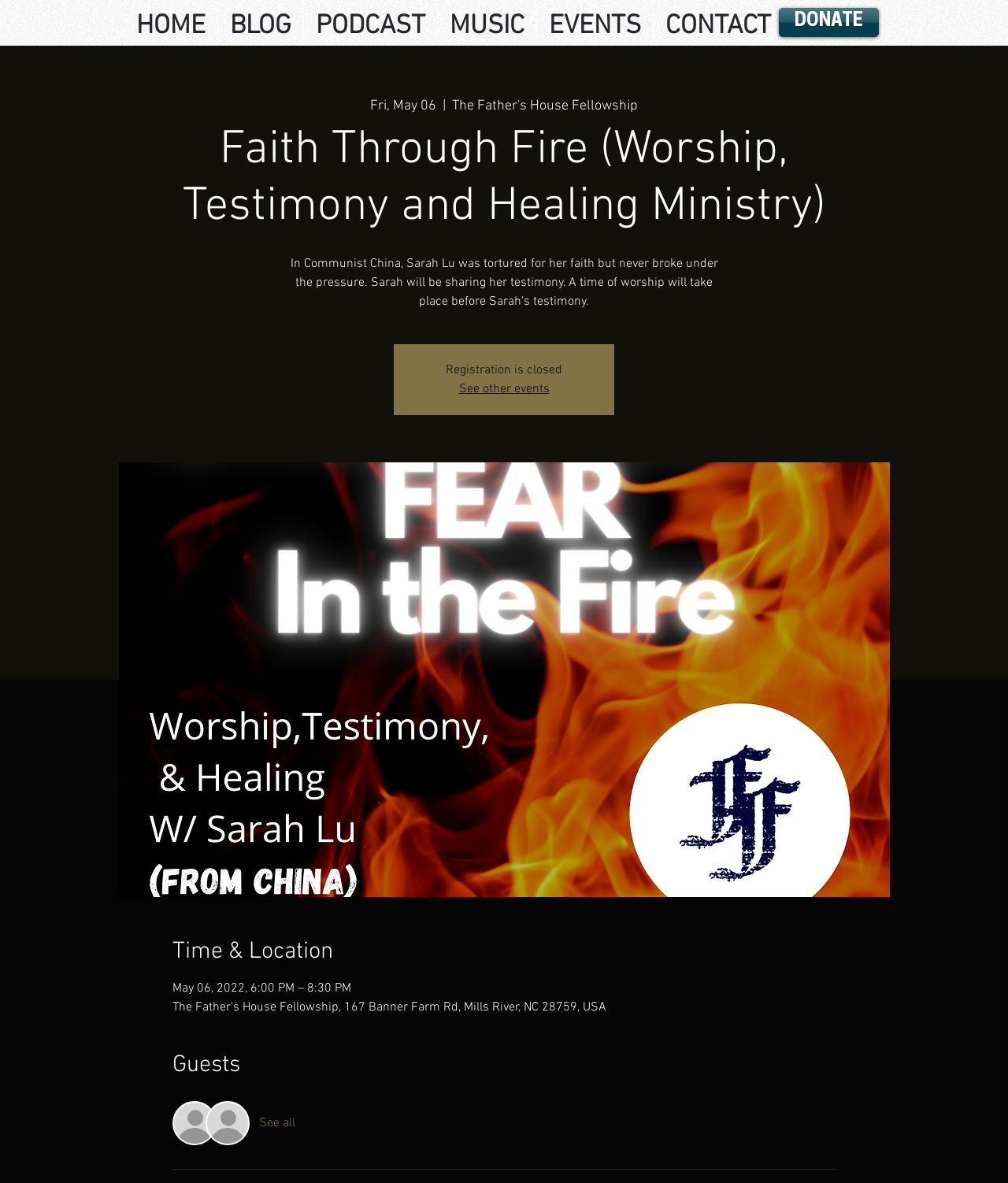Please determine the bounding box coordinates of the element to click in order to execute the following instruction: "Click on the 'SIWI Project' link". The coordinates should be four float numbers between 0 and 1, specified as [left, top, right, bottom].

None